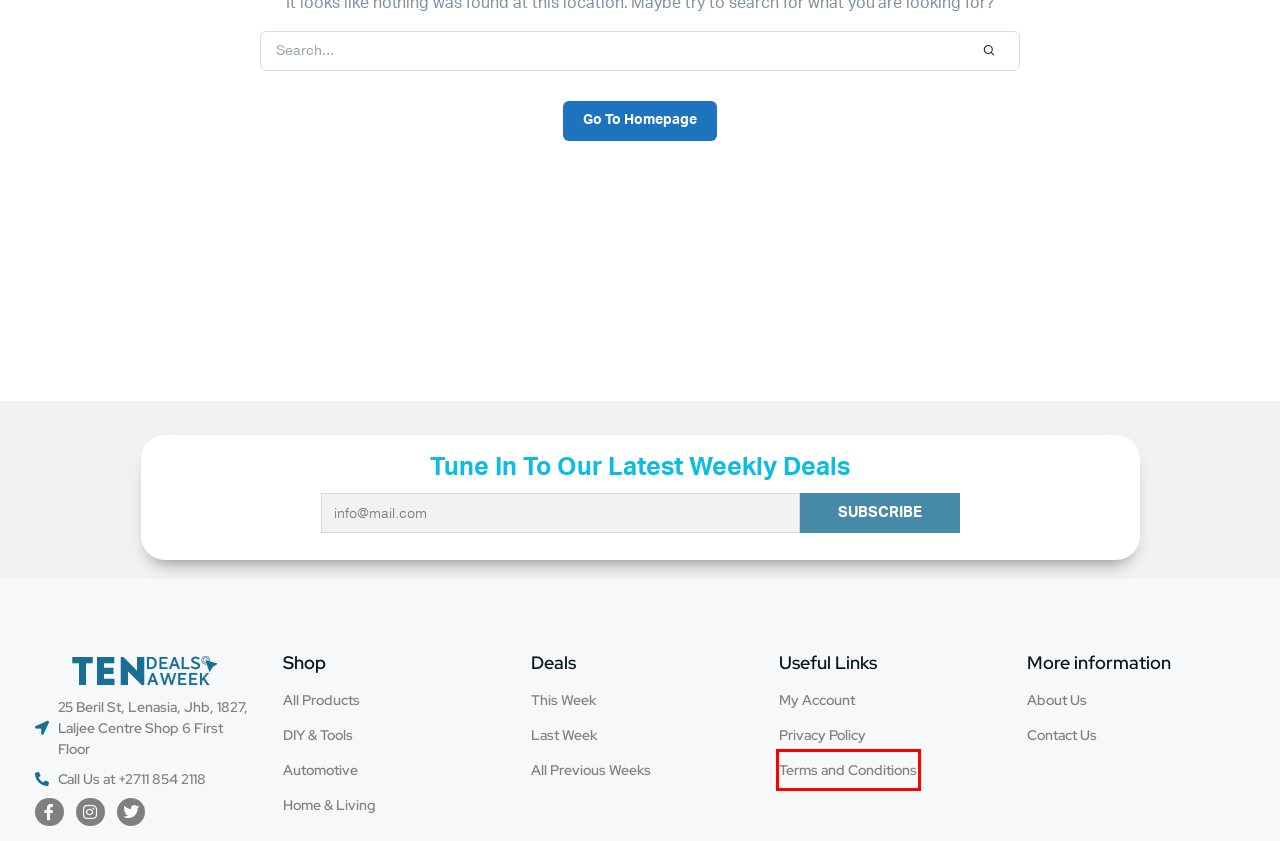You have a screenshot of a webpage with a red bounding box around an element. Select the webpage description that best matches the new webpage after clicking the element within the red bounding box. Here are the descriptions:
A. My account - Ten Deals A Week
B. Terms and Conditions - Ten Deals A Week
C. DIY & Tools - Ten Deals A Week
D. About Us - Ten Deals A Week
E. All Previous Weeks - Ten Deals A Week
F. Privacy Policy - Ten Deals A Week
G. Home & Living - Ten Deals A Week
H. Digital - Ten Deals A Week

B